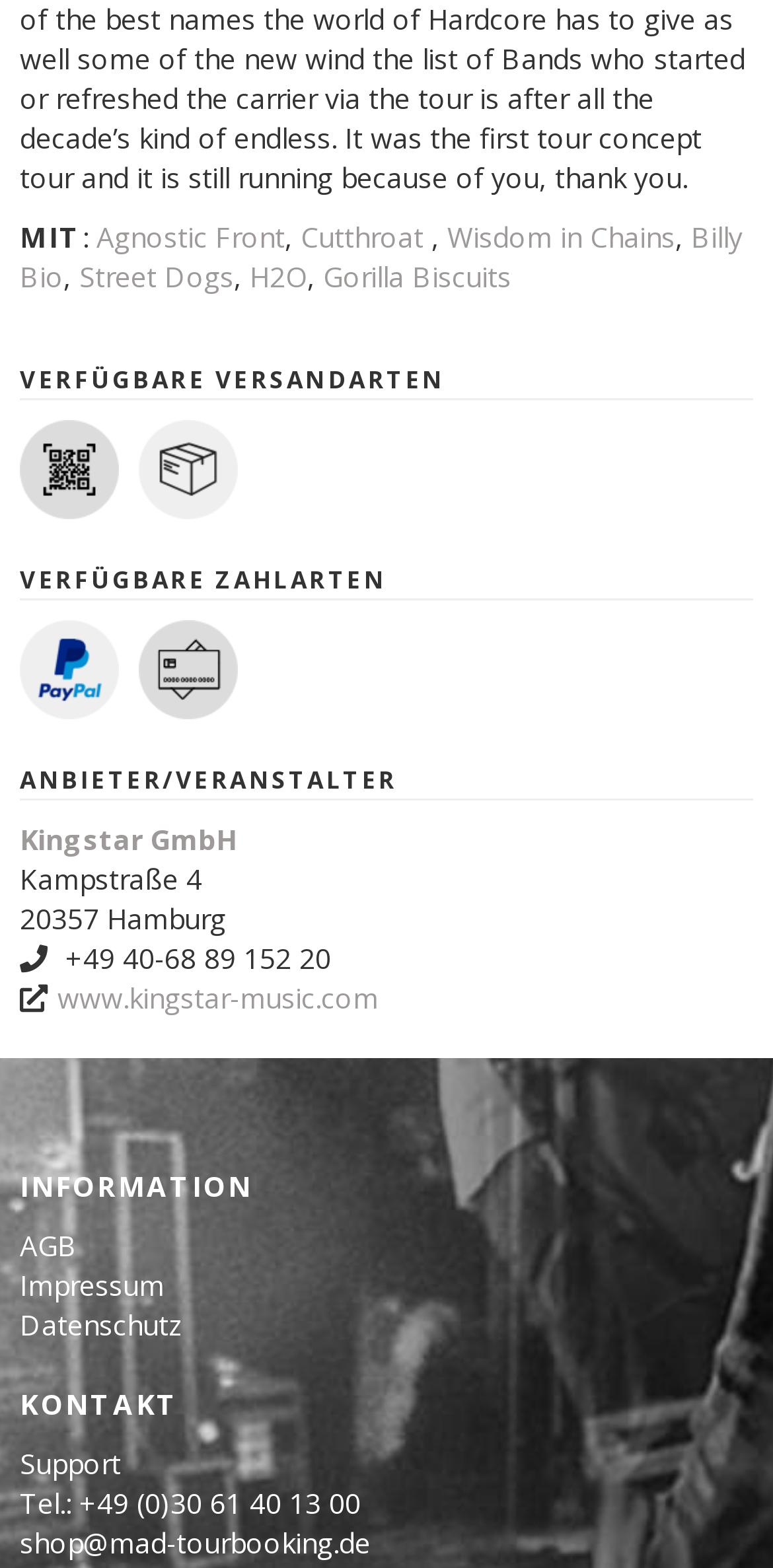Please find the bounding box coordinates of the element that must be clicked to perform the given instruction: "Contact support via email". The coordinates should be four float numbers from 0 to 1, i.e., [left, top, right, bottom].

[0.026, 0.972, 0.479, 0.996]